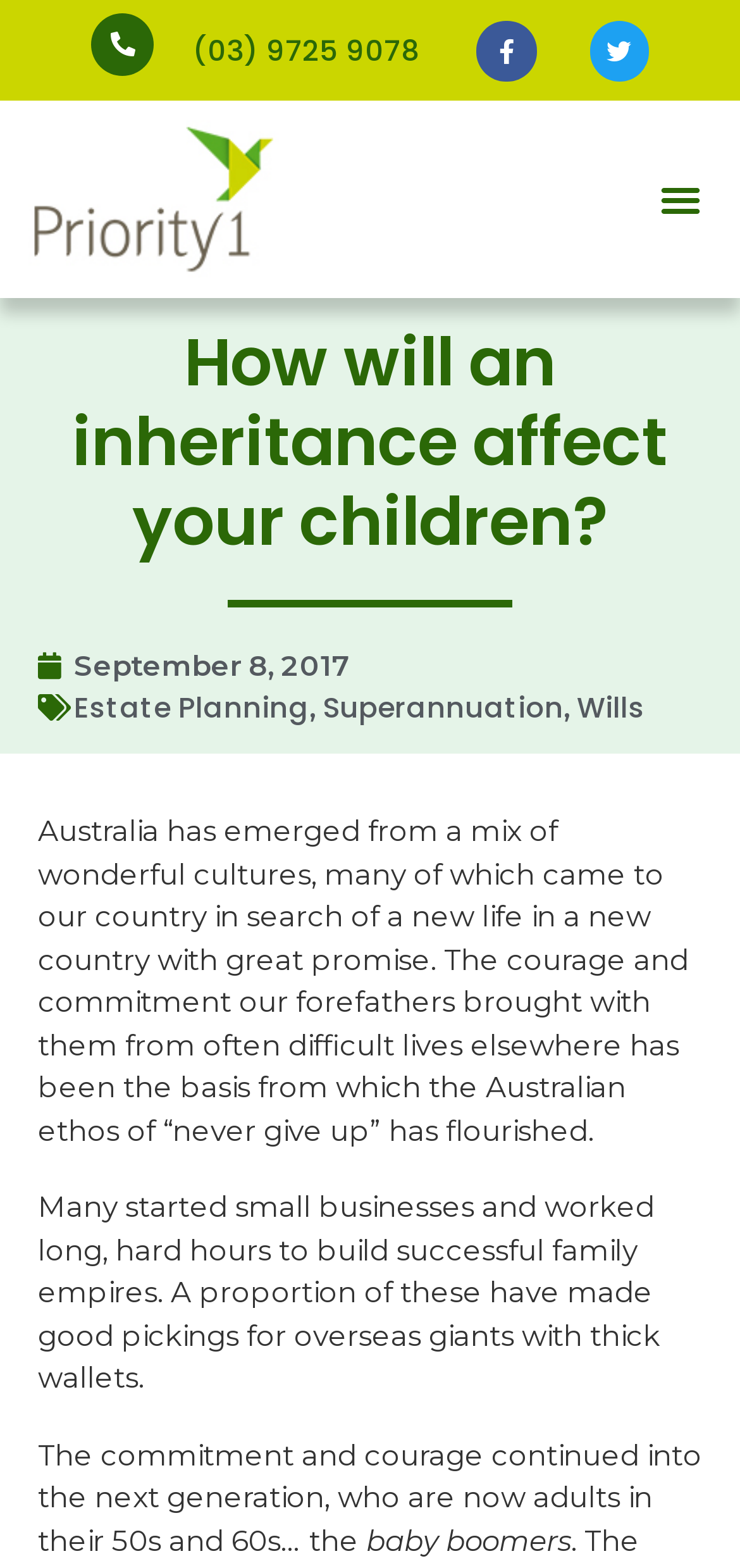Please specify the bounding box coordinates of the element that should be clicked to execute the given instruction: 'Visit the Priority 1 Financial Advisors Melbourne website'. Ensure the coordinates are four float numbers between 0 and 1, expressed as [left, top, right, bottom].

[0.038, 0.076, 0.462, 0.178]